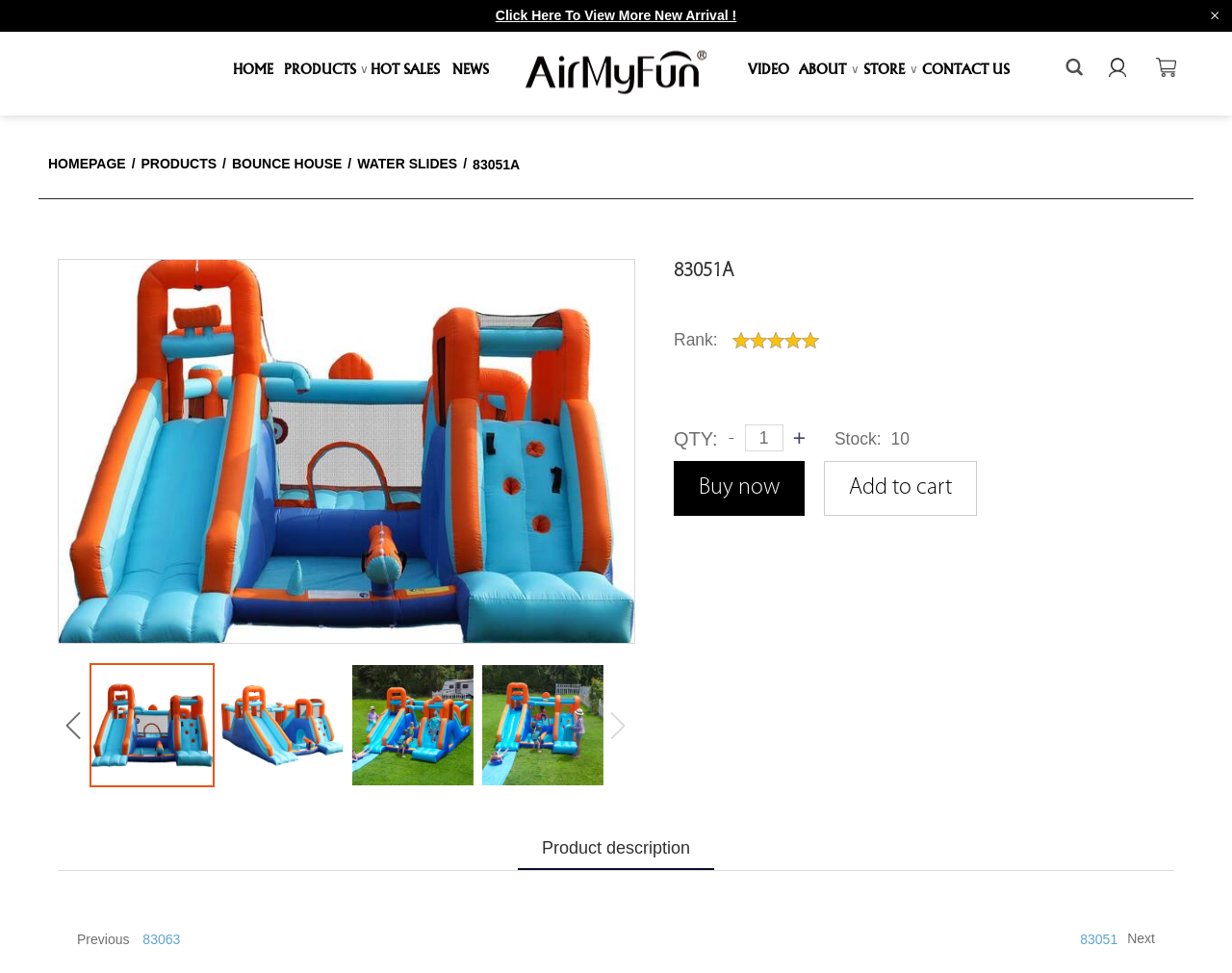Show the bounding box coordinates of the region that should be clicked to follow the instruction: "Go to 'CONTACT US' page."

[0.748, 0.052, 0.819, 0.091]